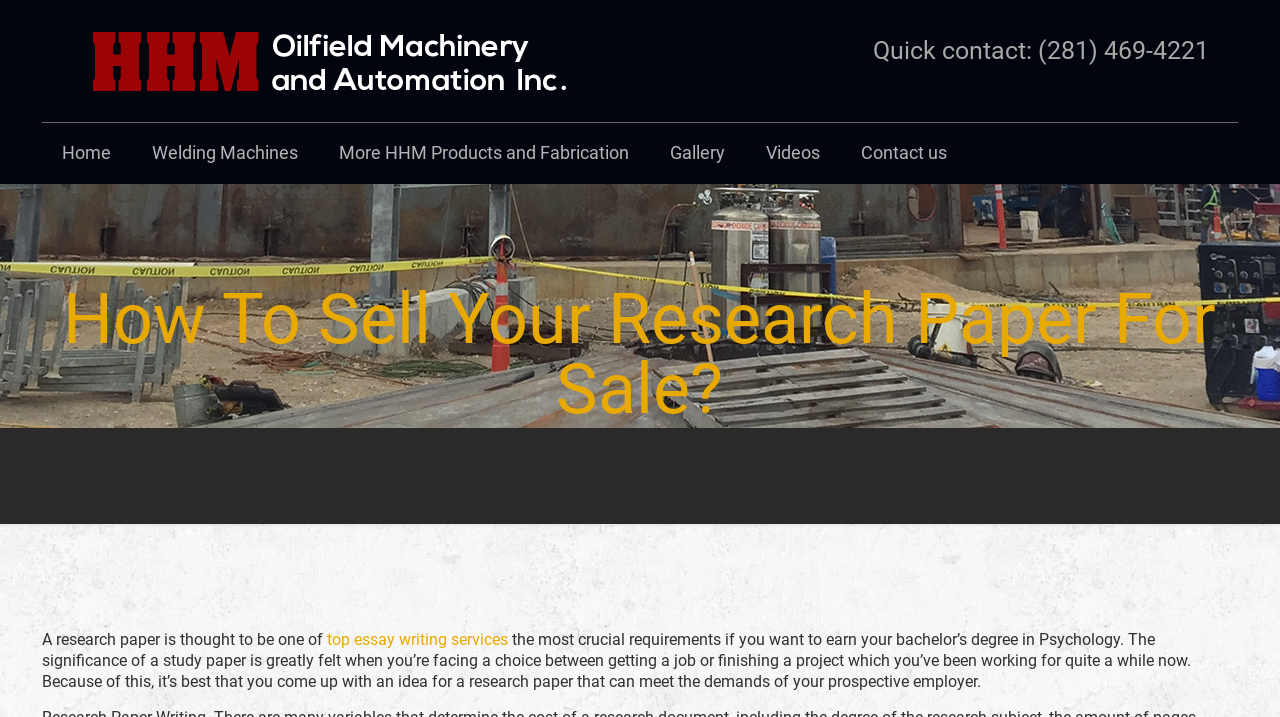Find the bounding box coordinates of the element to click in order to complete the given instruction: "visit Welding Machines."

[0.103, 0.172, 0.249, 0.255]